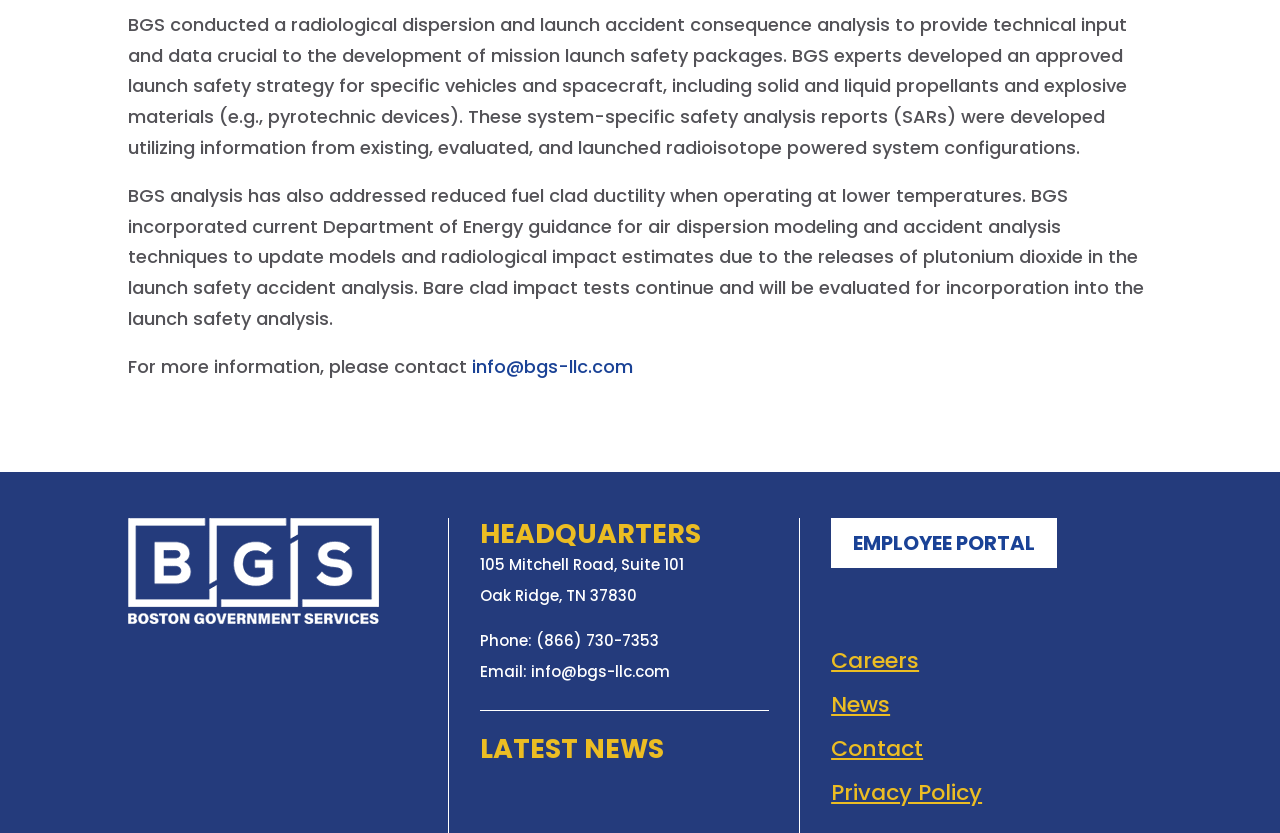Based on the description "Employee Portal", find the bounding box of the specified UI element.

[0.649, 0.622, 0.826, 0.682]